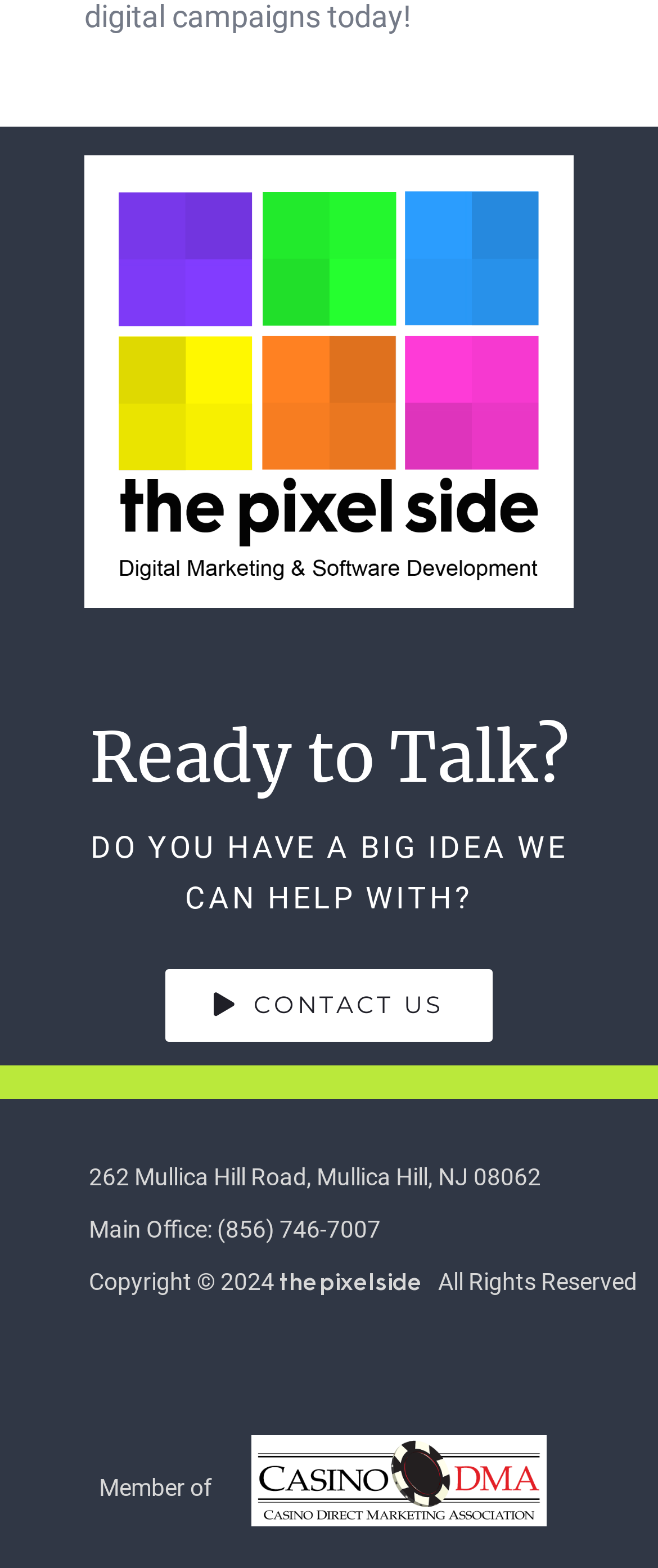What is the company name?
Refer to the image and offer an in-depth and detailed answer to the question.

The company name can be found in the logo at the top of the page, which is an image with the text 'The Pixel Side'. Additionally, the same text is found at the bottom of the page, indicating that it is the company name.